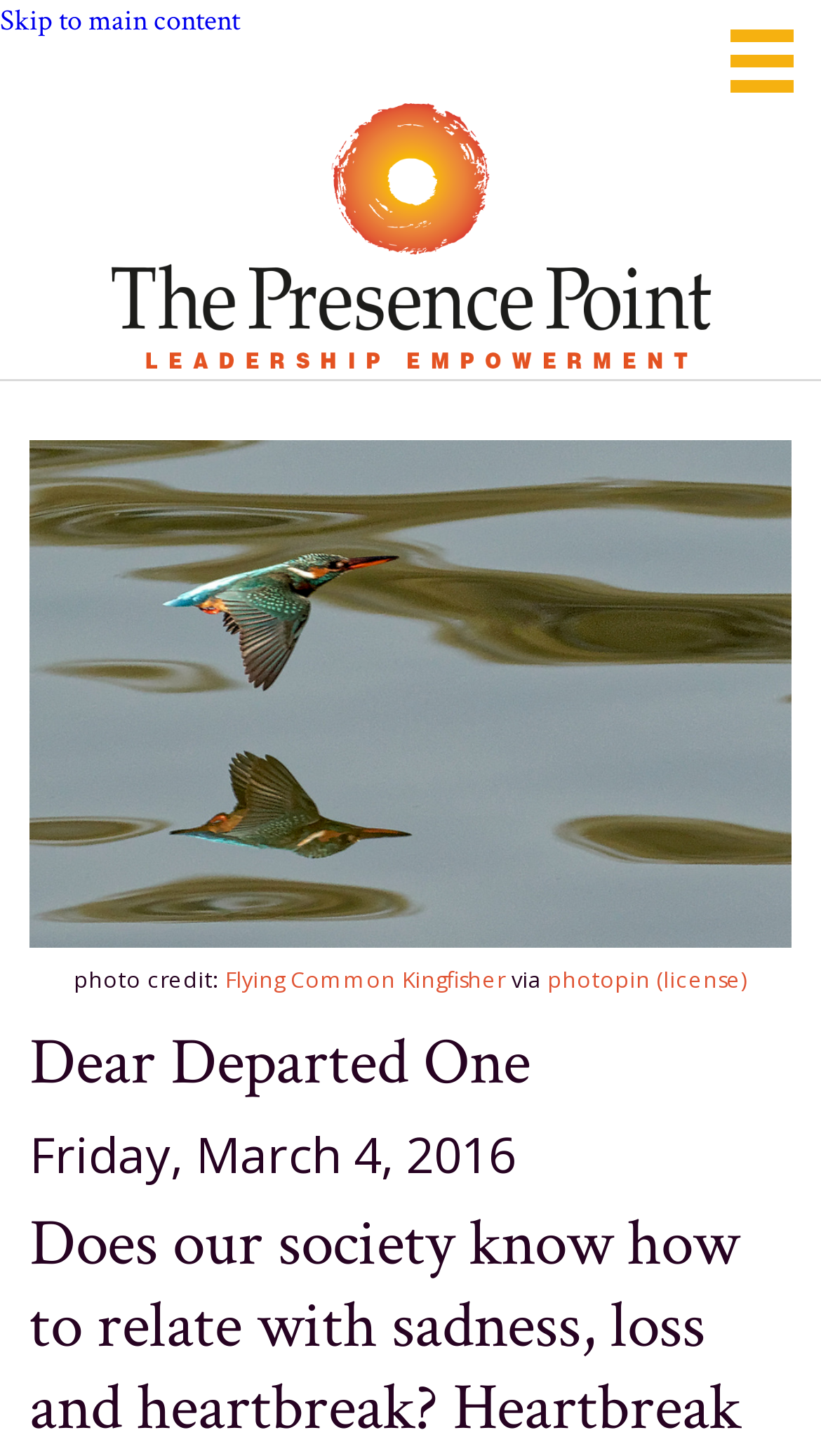What is the title of the article?
Please describe in detail the information shown in the image to answer the question.

The title of the article can be found in the heading element with bounding box coordinates [0.036, 0.701, 0.964, 0.758], which is 'Dear Departed One'.